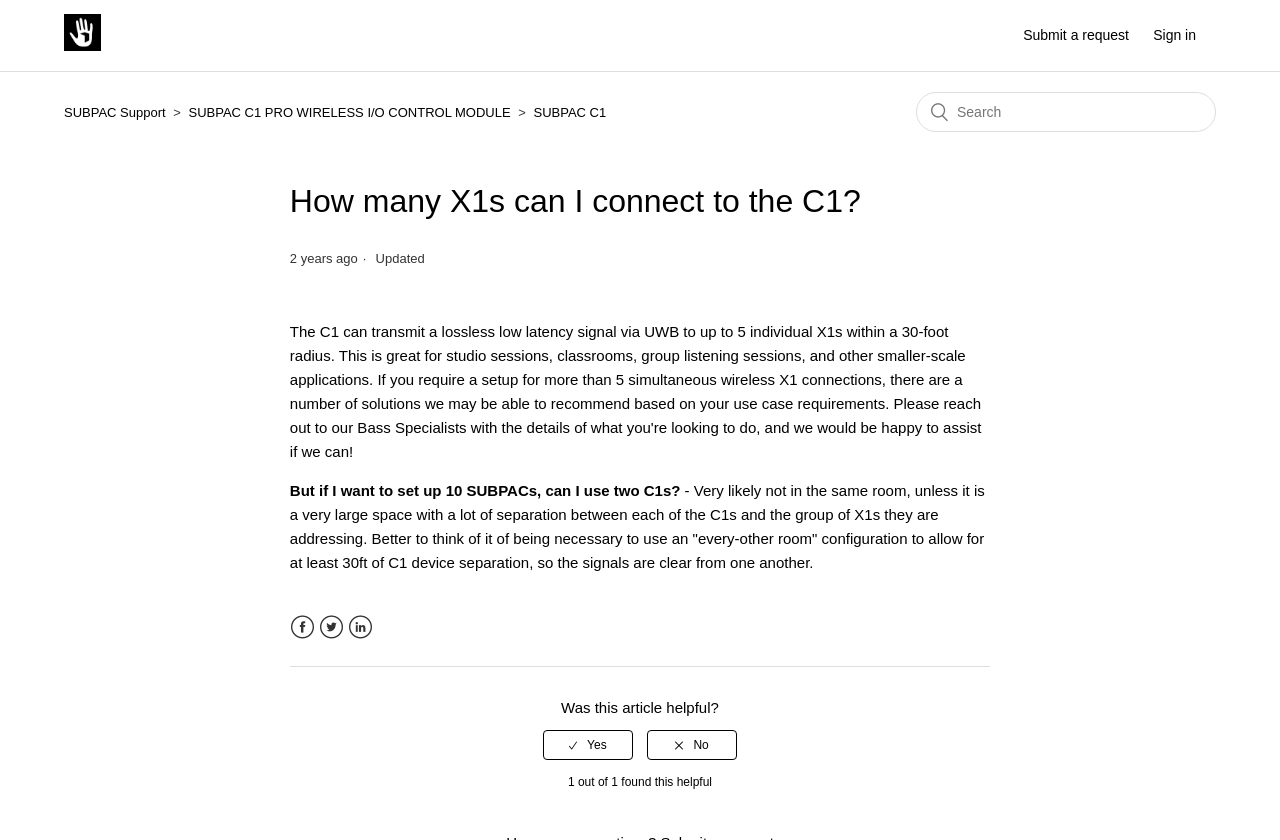What is the name of the support center?
Based on the screenshot, provide your answer in one word or phrase.

SUBPAC Support